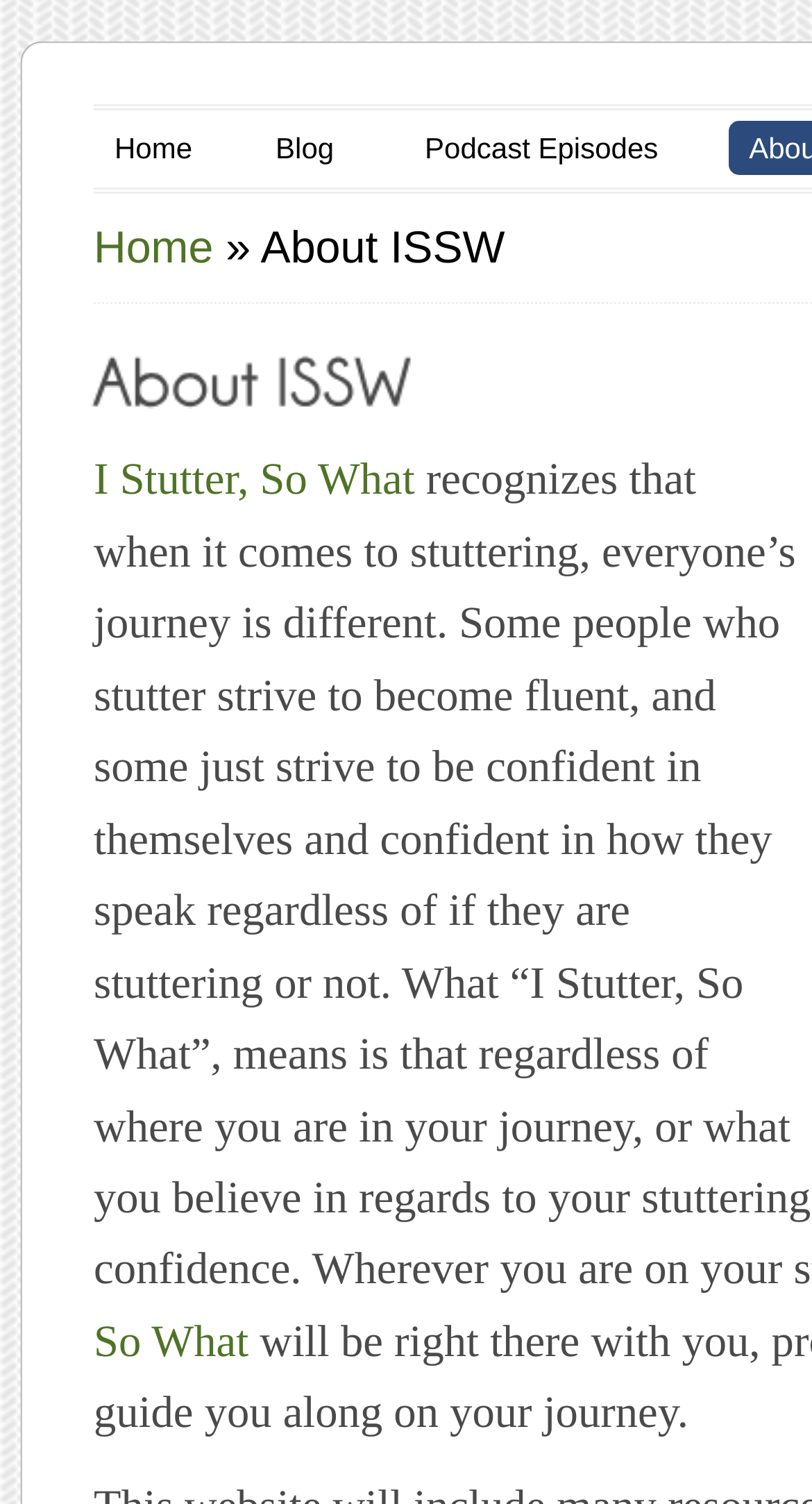What is the text of the link at the bottom of the navigation bar?
Refer to the image and answer the question using a single word or phrase.

I Stutter, So What